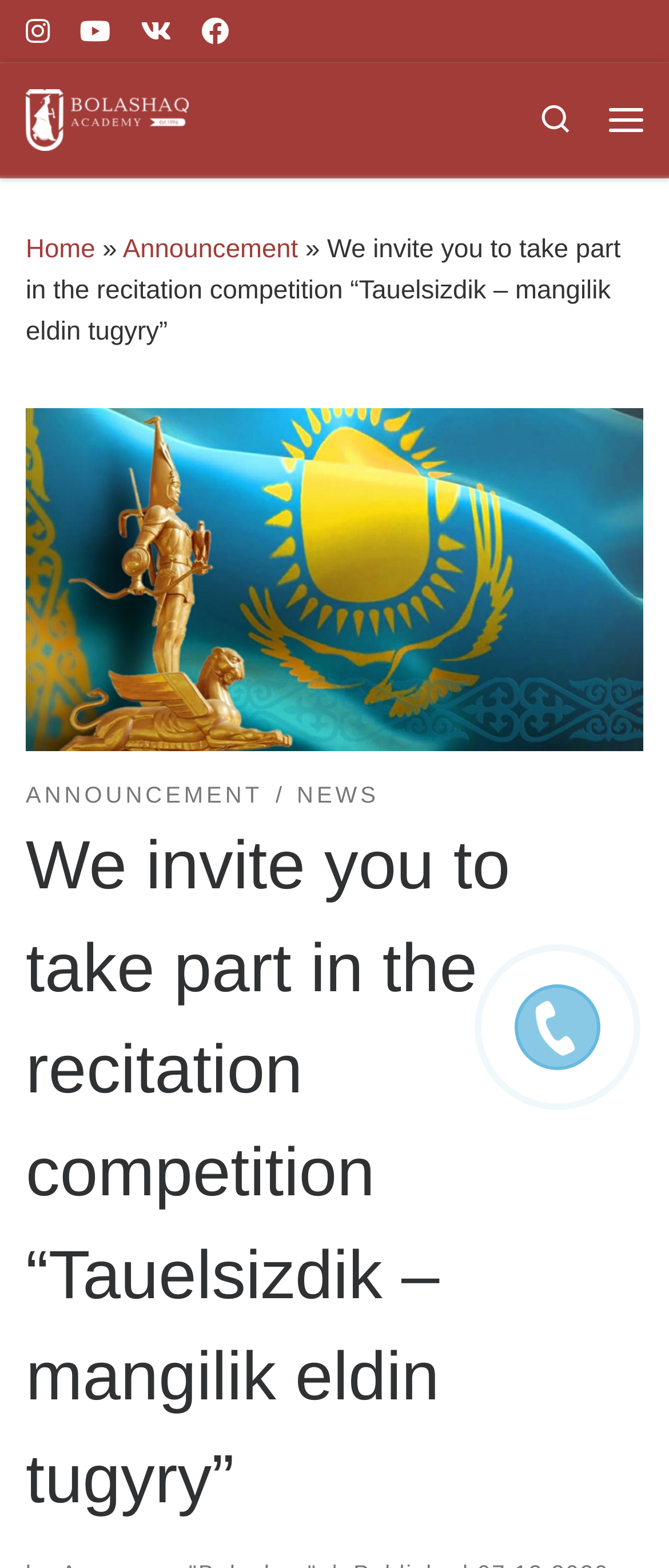Provide a short answer to the following question with just one word or phrase: How many links are available under the 'We invite you to take part in the recitation competition “Tauelsizdik – mangilik eldin tugyry”' heading?

2